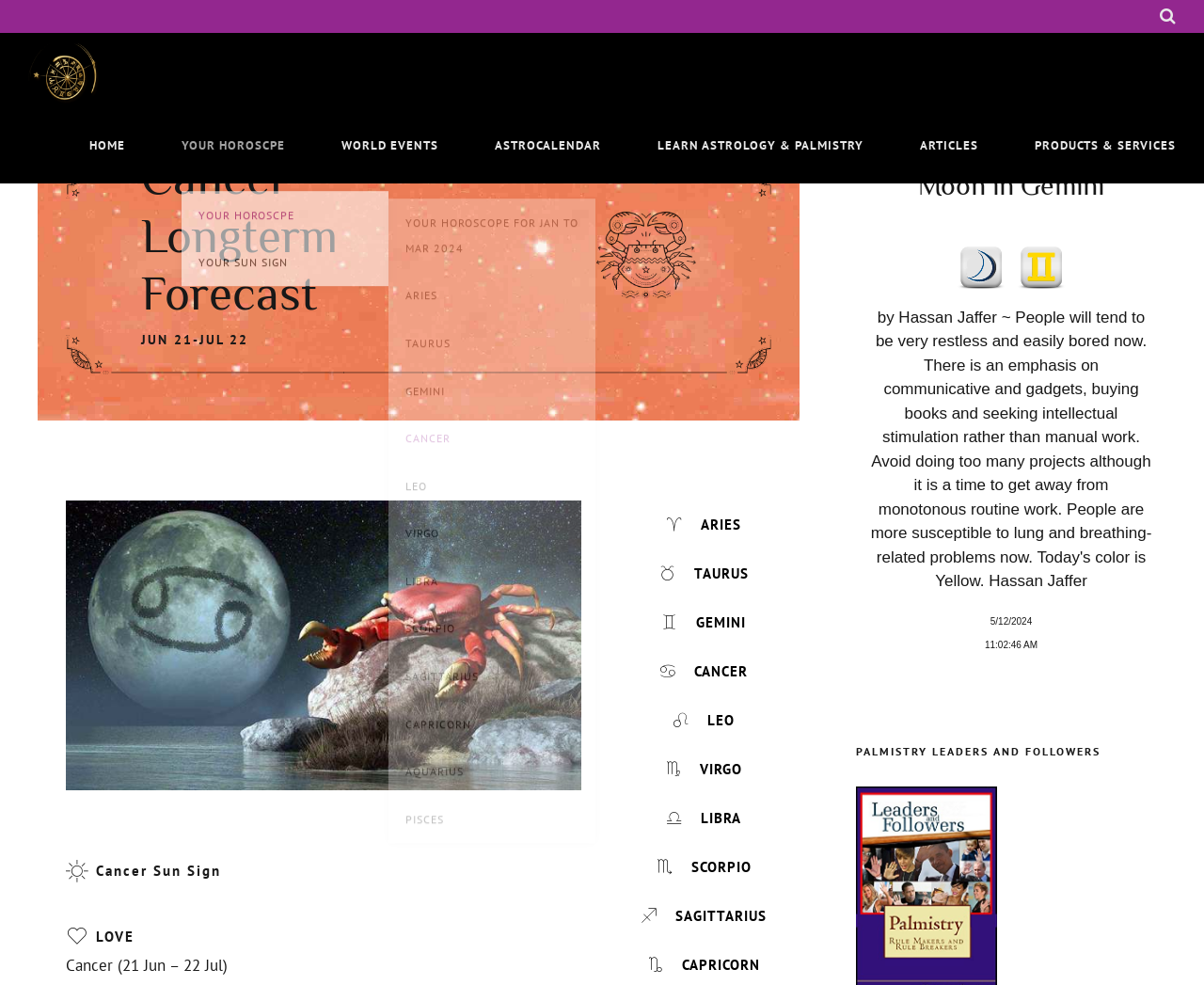Locate the bounding box coordinates of the area to click to fulfill this instruction: "View Your Horoscope for Jan to Mar 2024". The bounding box should be presented as four float numbers between 0 and 1, in the order [left, top, right, bottom].

[0.323, 0.224, 0.495, 0.299]